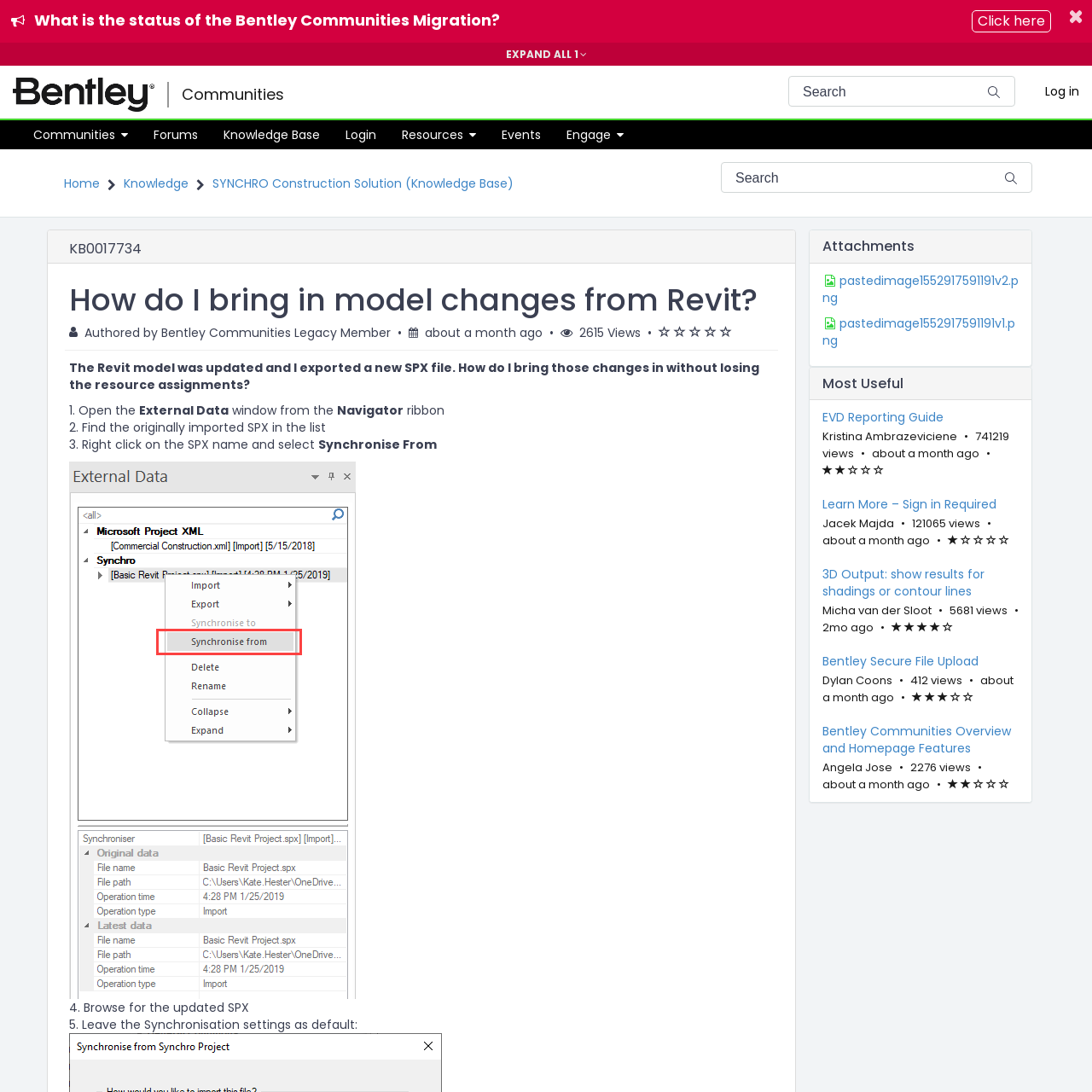What is the rating of the article?
Provide an in-depth and detailed explanation in response to the question.

The rating of the article can be found in the StaticText element with the text 'This article has average rating: 0 out of 5 stars' which is located below the article metadata, indicating the average rating given by users to the article.